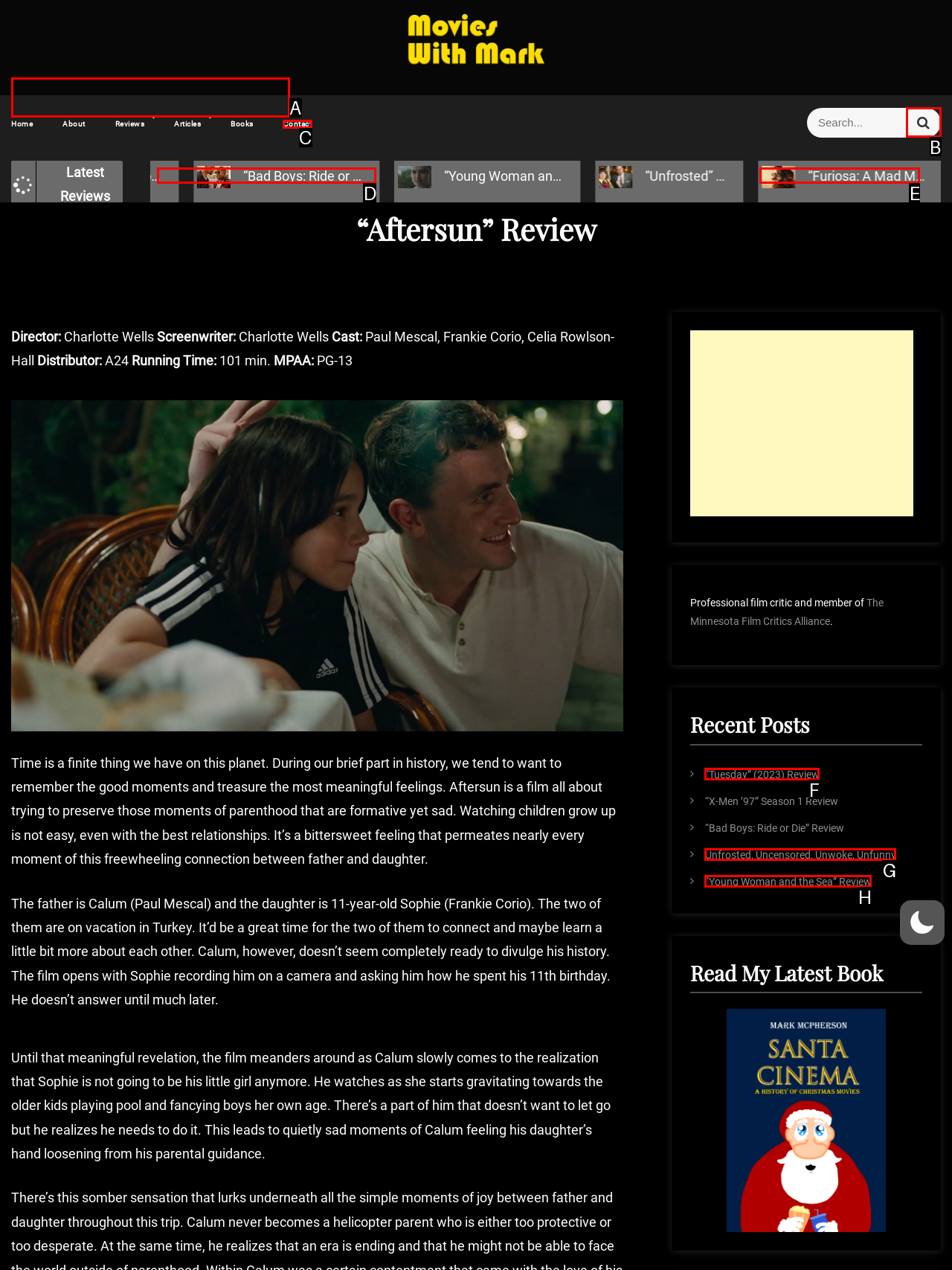Based on the description: Unfrosted, Uncensored, Unwoke, Unfunny, find the HTML element that matches it. Provide your answer as the letter of the chosen option.

G